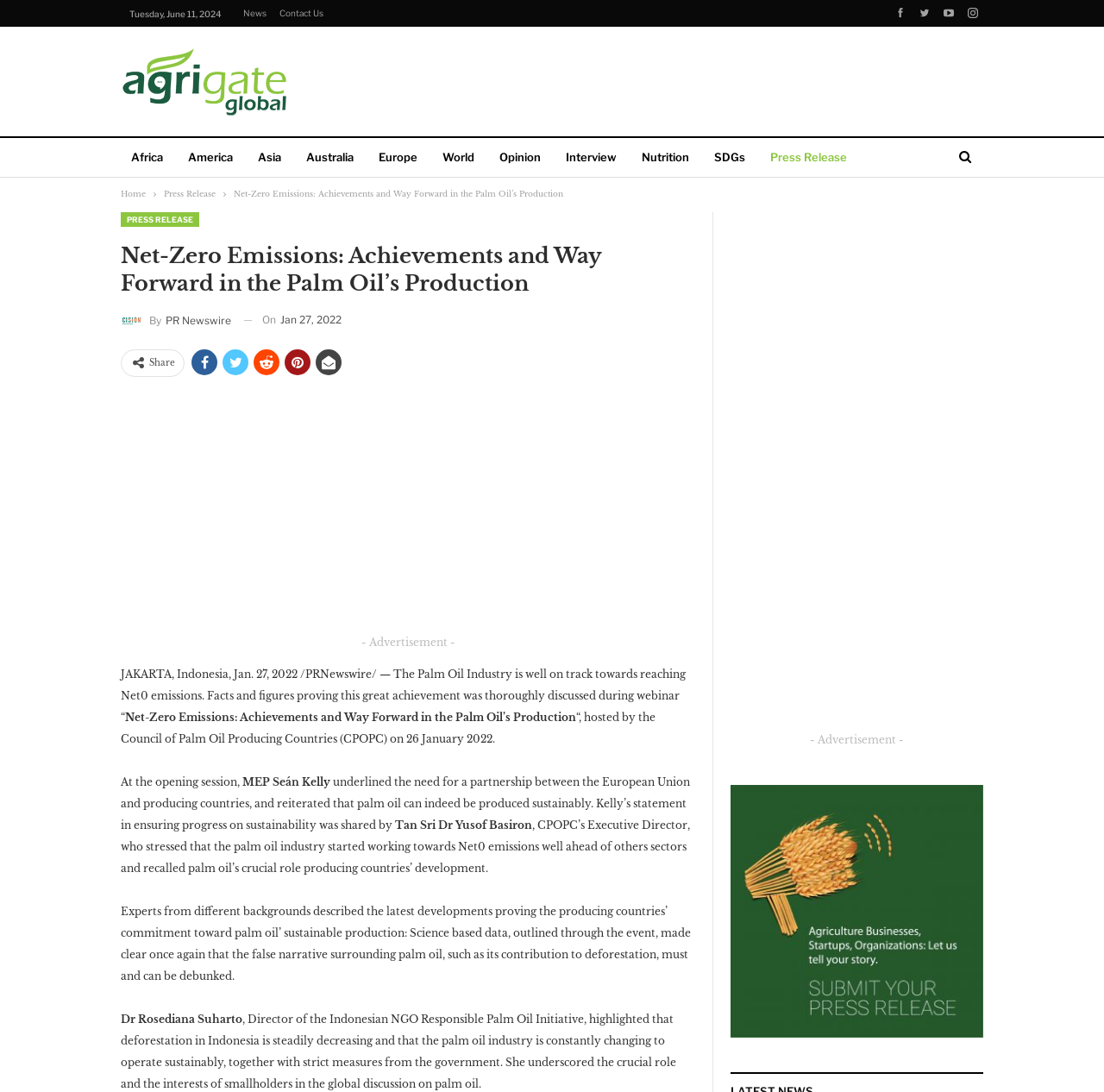Answer the question below in one word or phrase:
What is the date of the press release?

Jan. 27, 2022